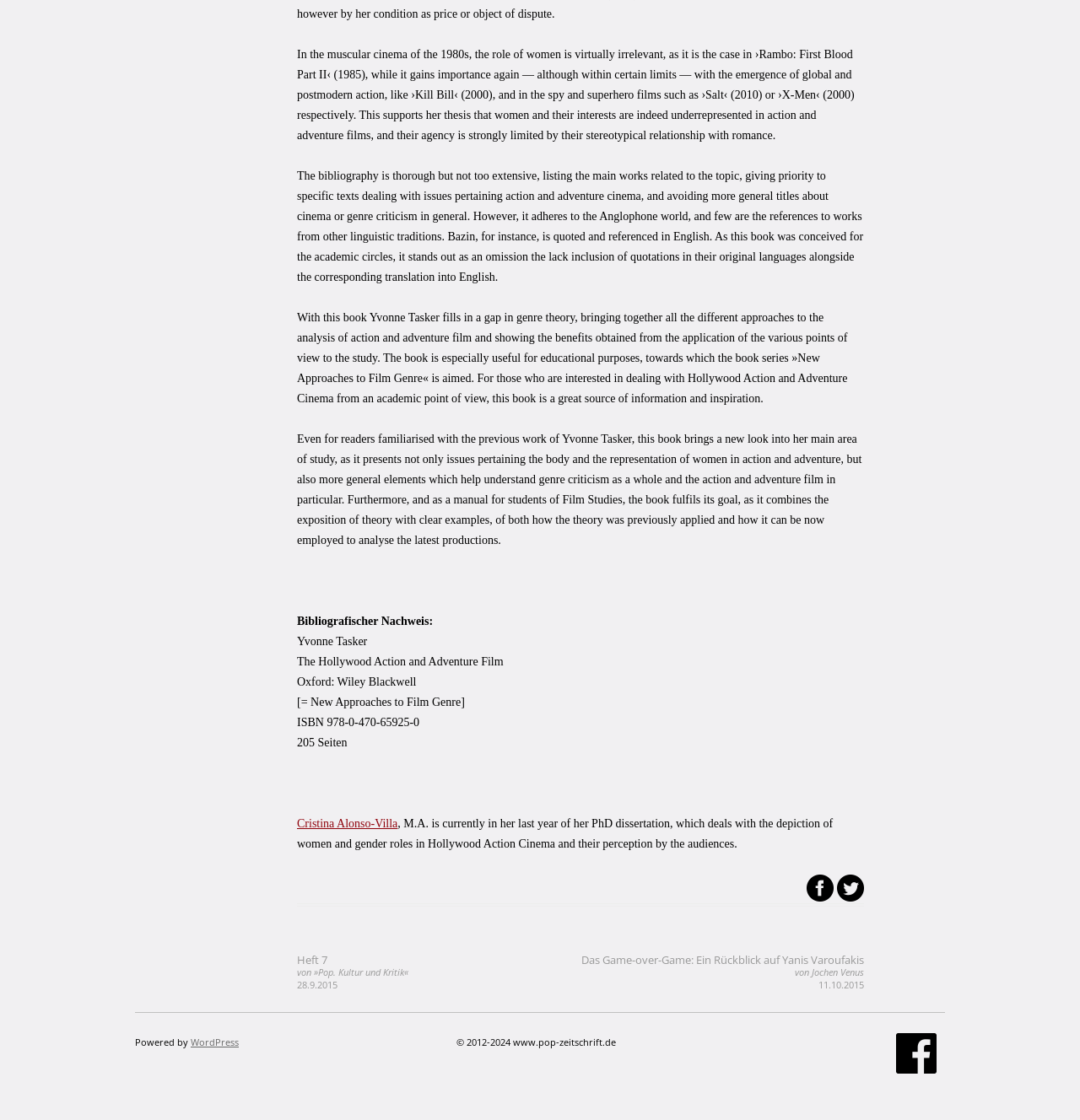What is the name of the book series?
Provide a one-word or short-phrase answer based on the image.

New Approaches to Film Genre